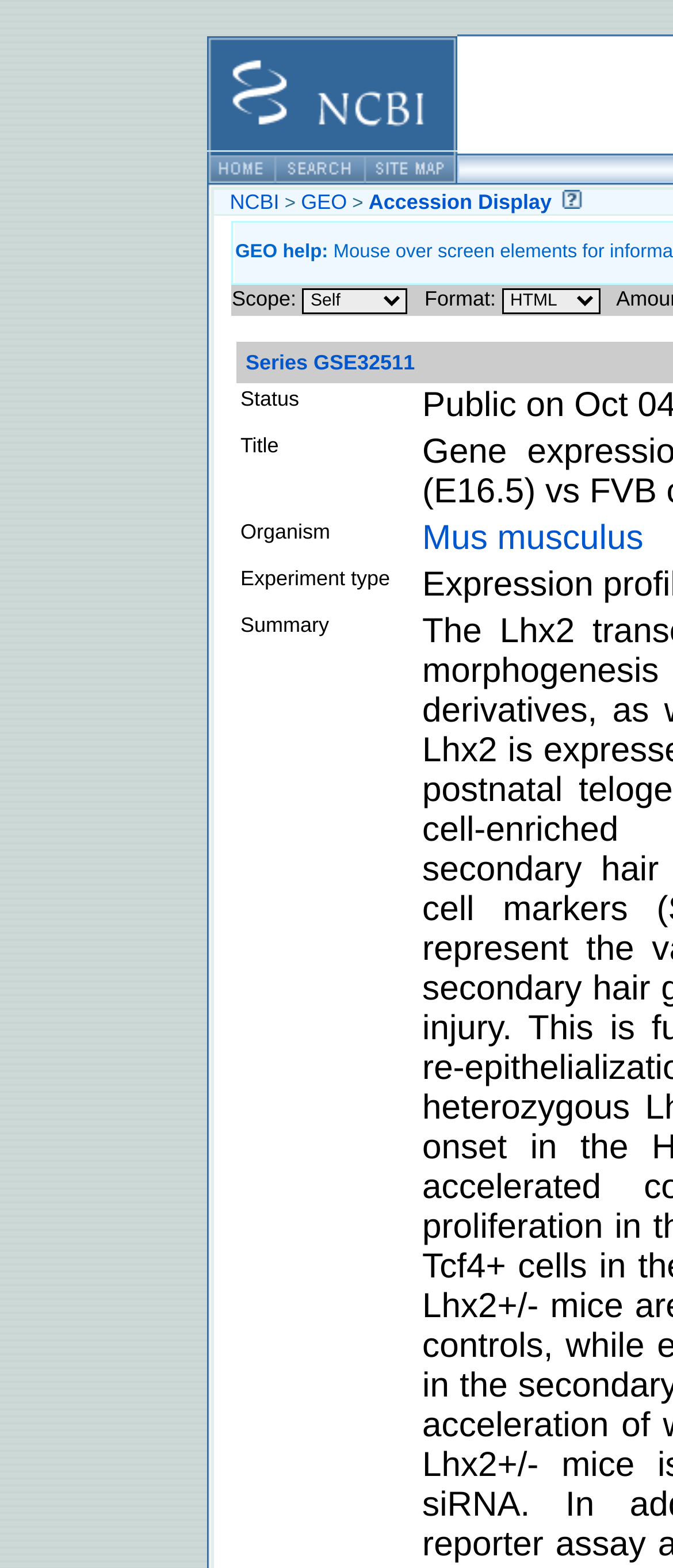How many grid cells are there?
Provide a one-word or short-phrase answer based on the image.

4